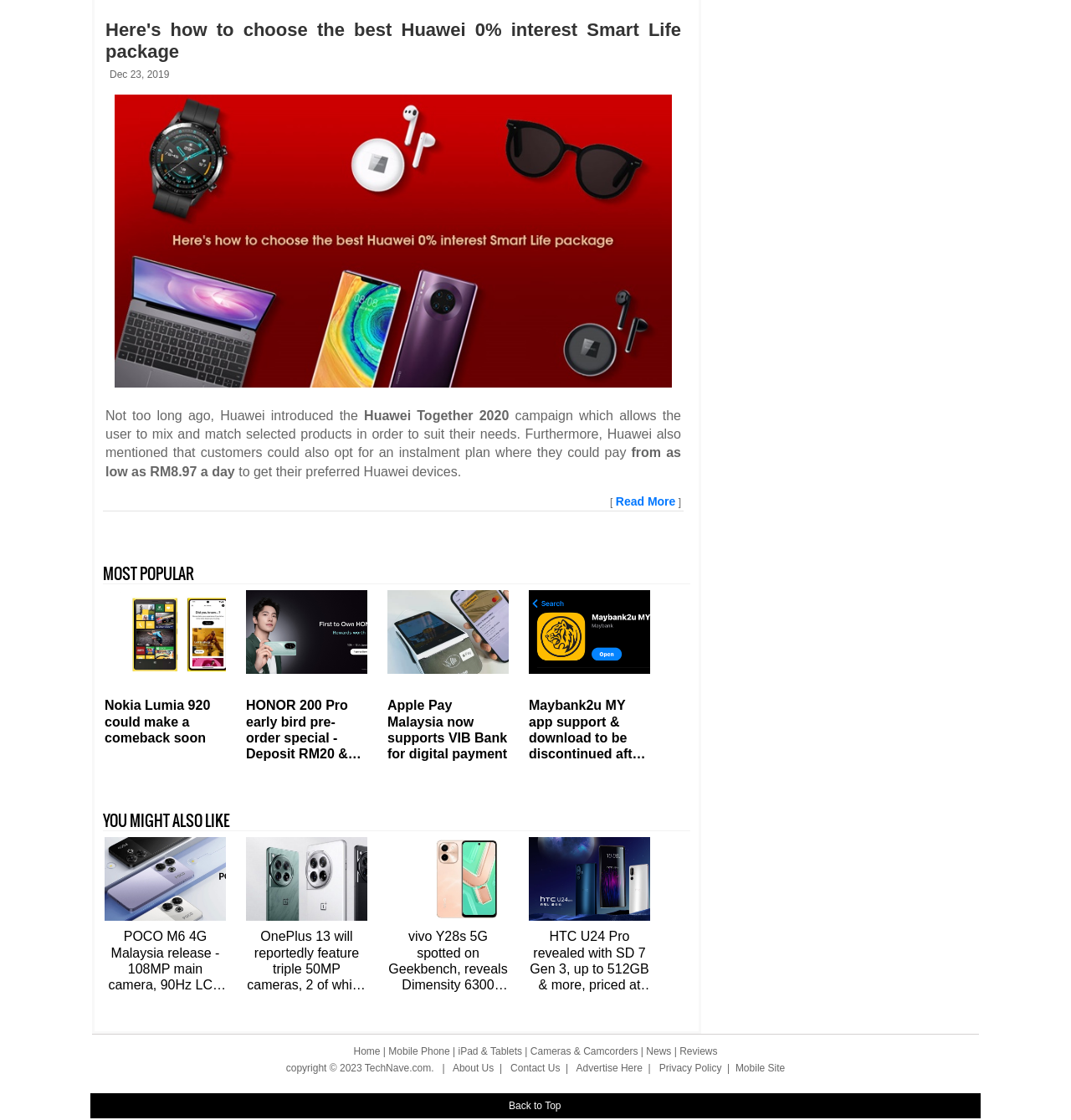What is the name of the campaign mentioned in the article?
Answer the question with detailed information derived from the image.

The name of the campaign can be found in the StaticText element with the text 'Huawei Together 2020' which is located in the first paragraph of the article.